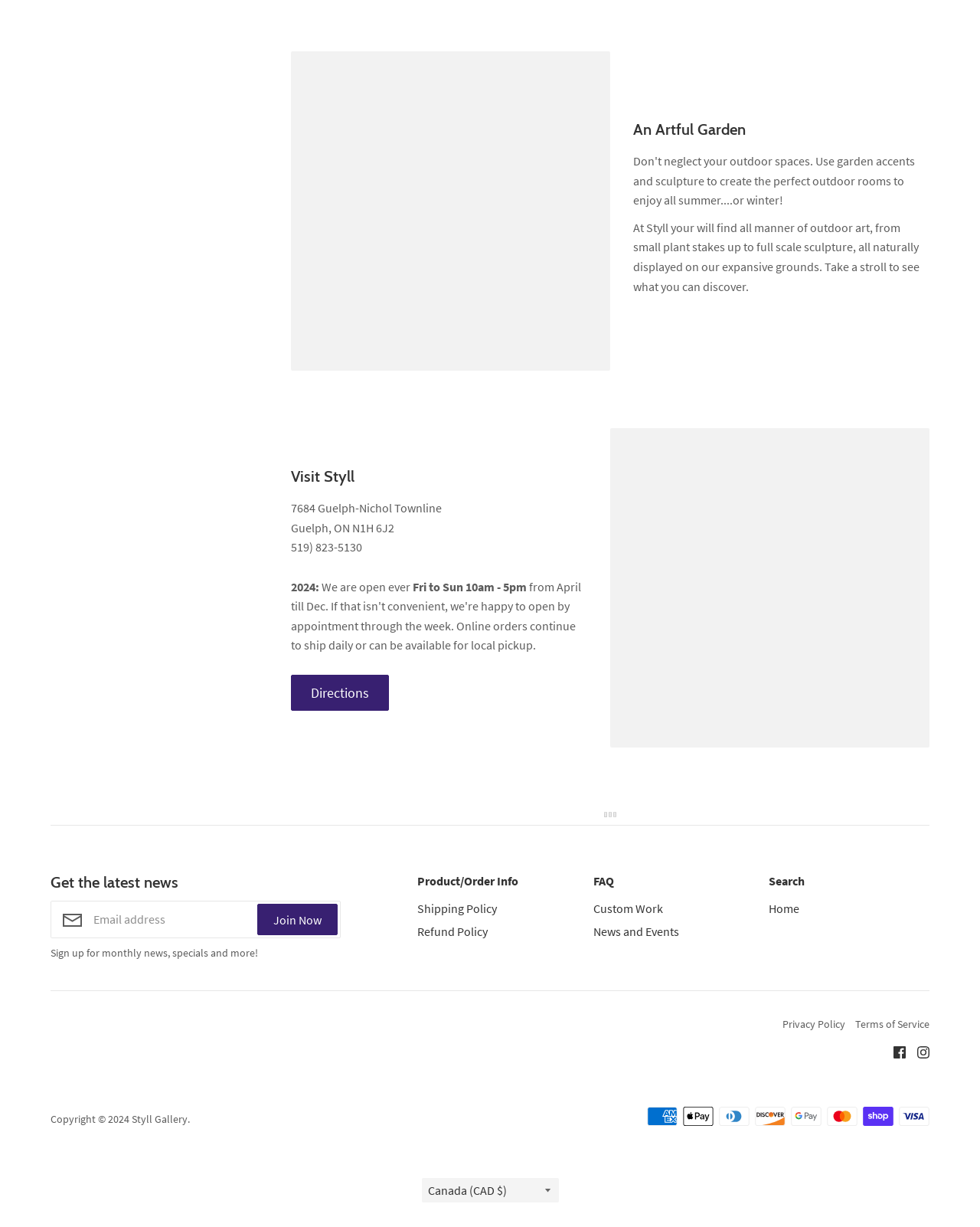Extract the bounding box coordinates of the UI element described by: "News and Events". The coordinates should include four float numbers ranging from 0 to 1, e.g., [left, top, right, bottom].

[0.605, 0.752, 0.693, 0.768]